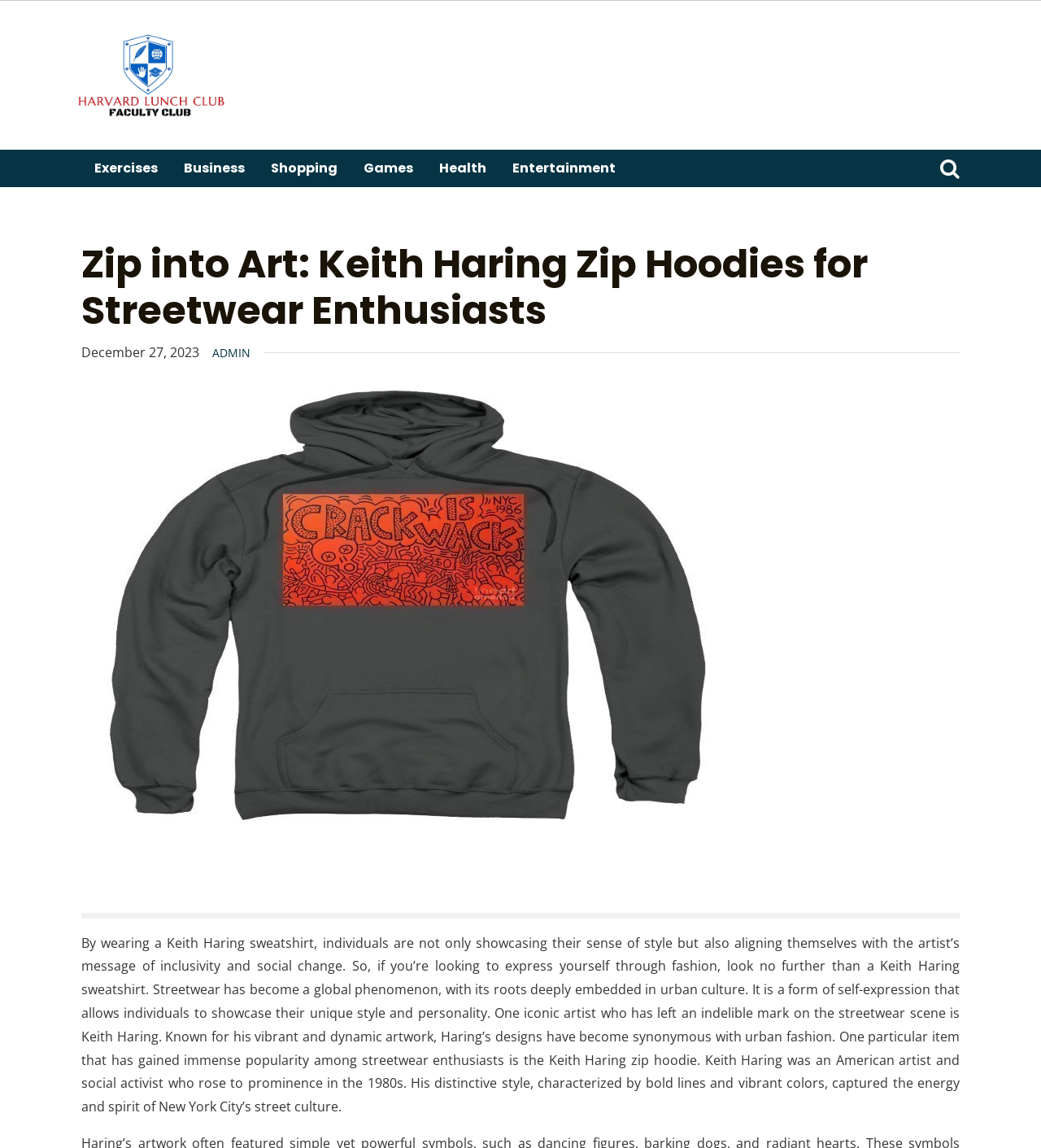Identify the bounding box coordinates for the element you need to click to achieve the following task: "Click on ADMIN link". Provide the bounding box coordinates as four float numbers between 0 and 1, in the form [left, top, right, bottom].

[0.204, 0.3, 0.241, 0.314]